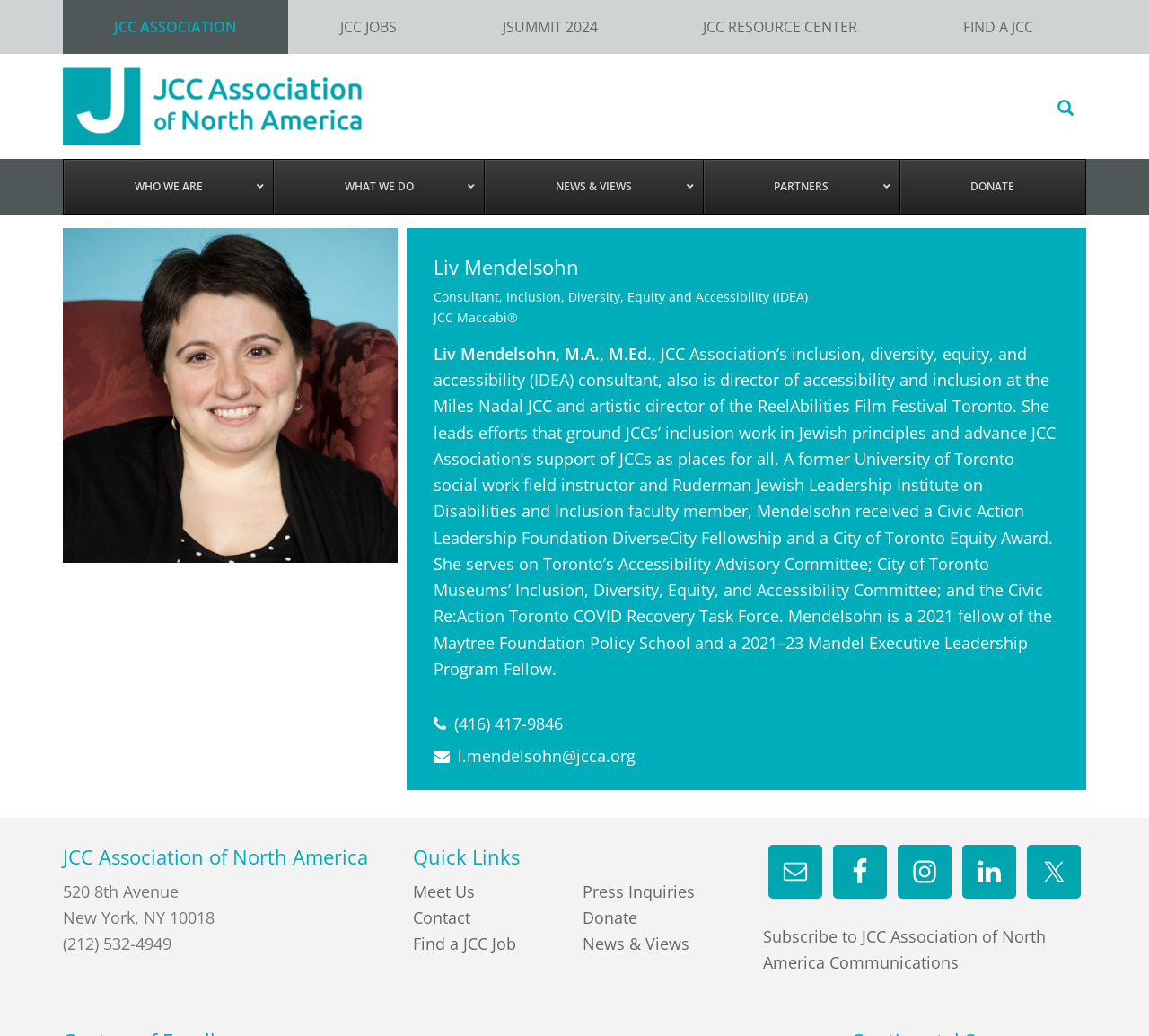Find the bounding box coordinates of the clickable area that will achieve the following instruction: "Contact Liv Mendelsohn".

[0.378, 0.683, 0.49, 0.714]